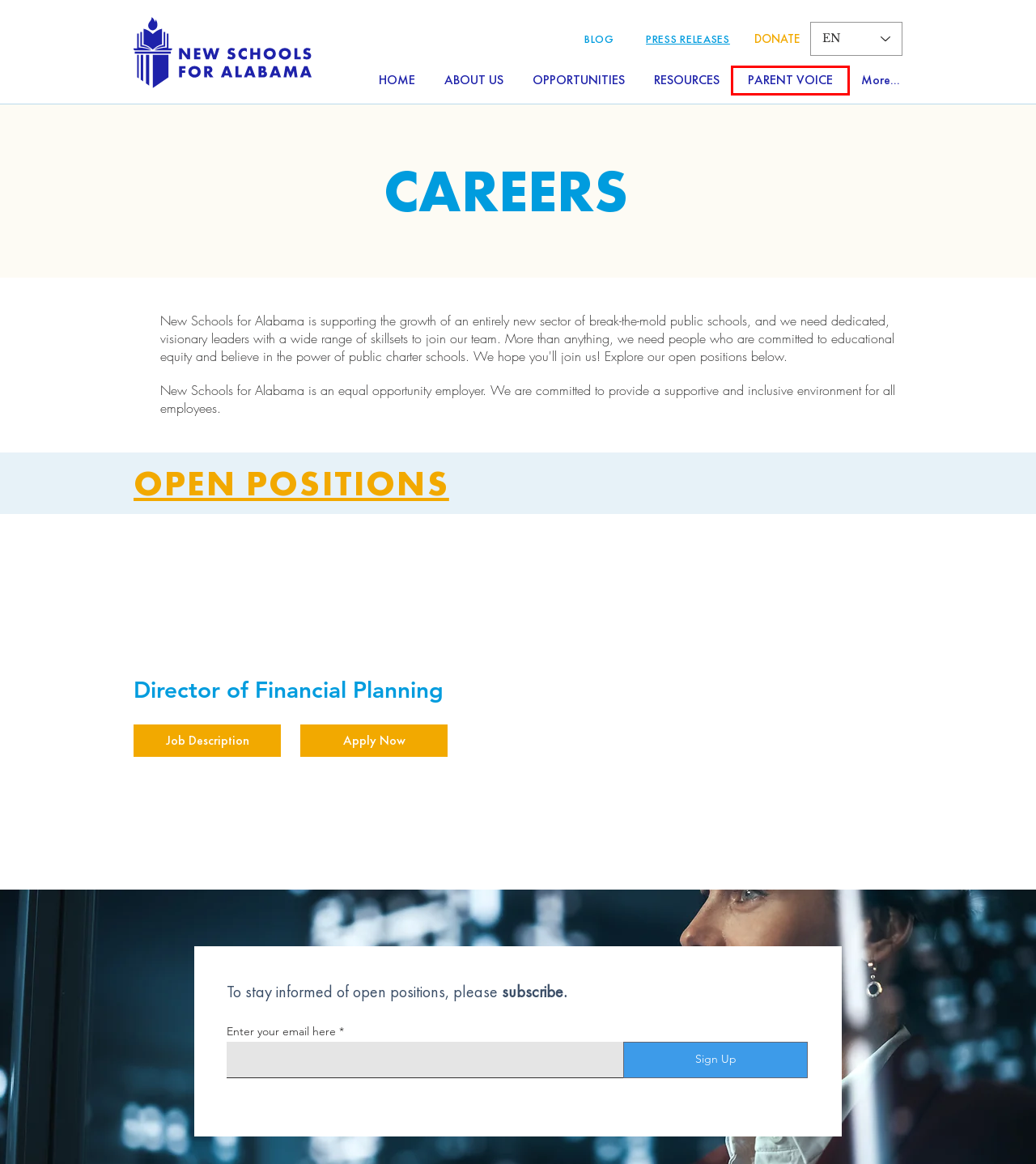Given a screenshot of a webpage featuring a red bounding box, identify the best matching webpage description for the new page after the element within the red box is clicked. Here are the options:
A. Director of Financial Planning
B. New Schools for Alabama | Charter Schools
C. Careers at Legacy Prep School
D. PARENT VOICE | NewSchoolsForAlabama
E. BLOG | NewSchoolsForAlabama
F. PRESS RELEASES | NewSchoolsForAlabama
G. Join us! - Alabama Aerospace and Aviation High School
H. Employment — ACCEL Academy

D